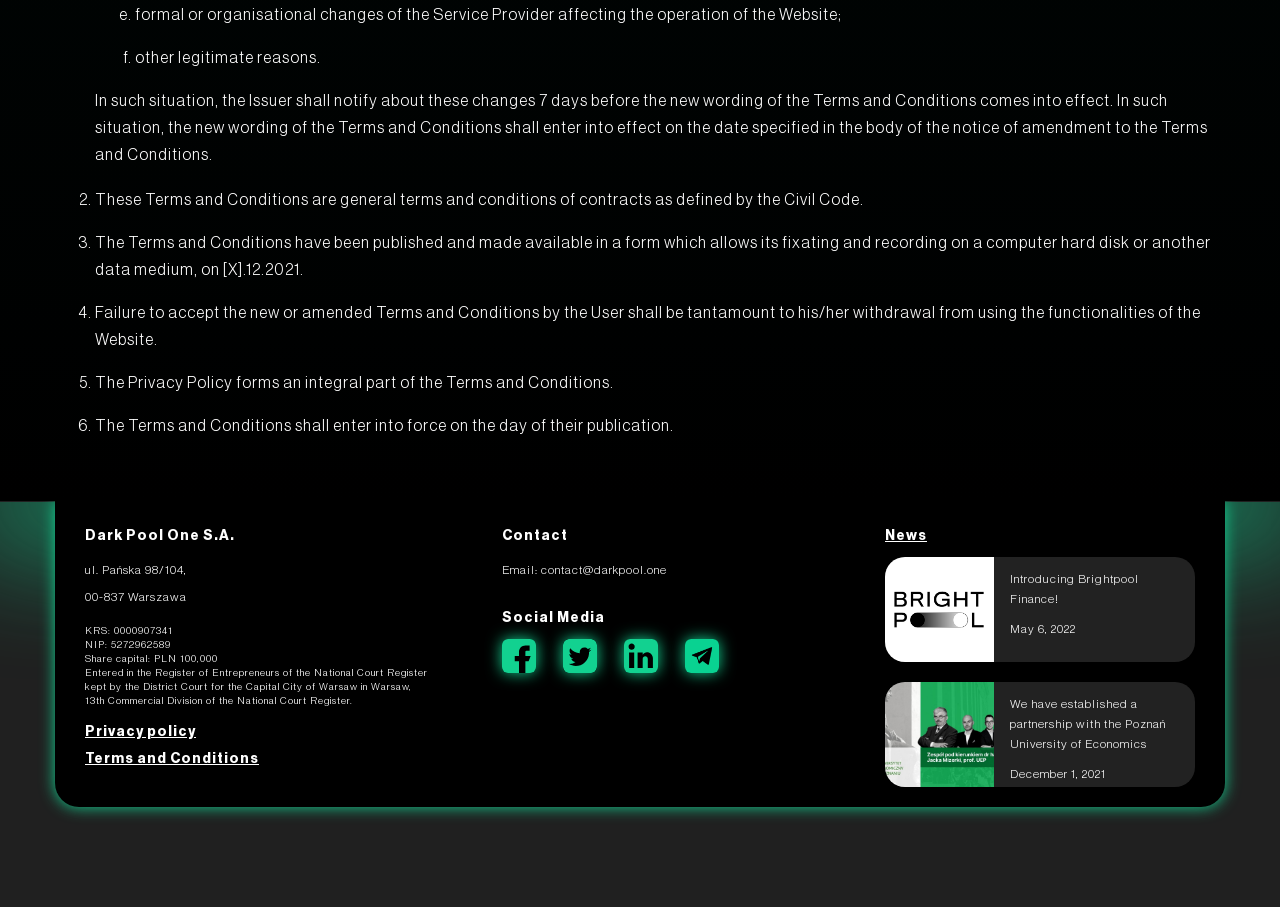What is the address of the company?
Answer with a single word or phrase by referring to the visual content.

ul. Pańska 98/104, 00-837 Warszawa